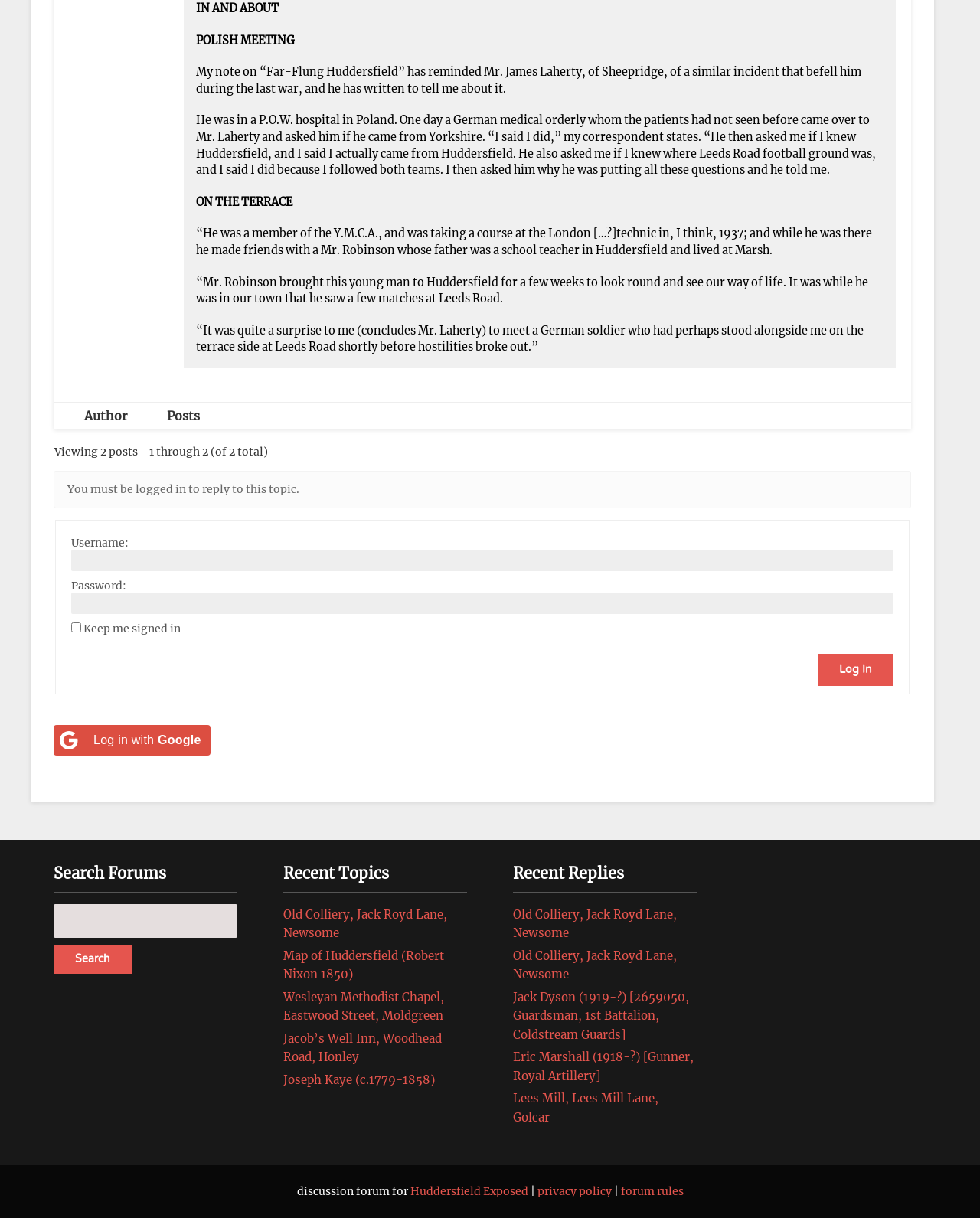Locate the UI element described as follows: "West Bangalore". Return the bounding box coordinates as four float numbers between 0 and 1 in the order [left, top, right, bottom].

None